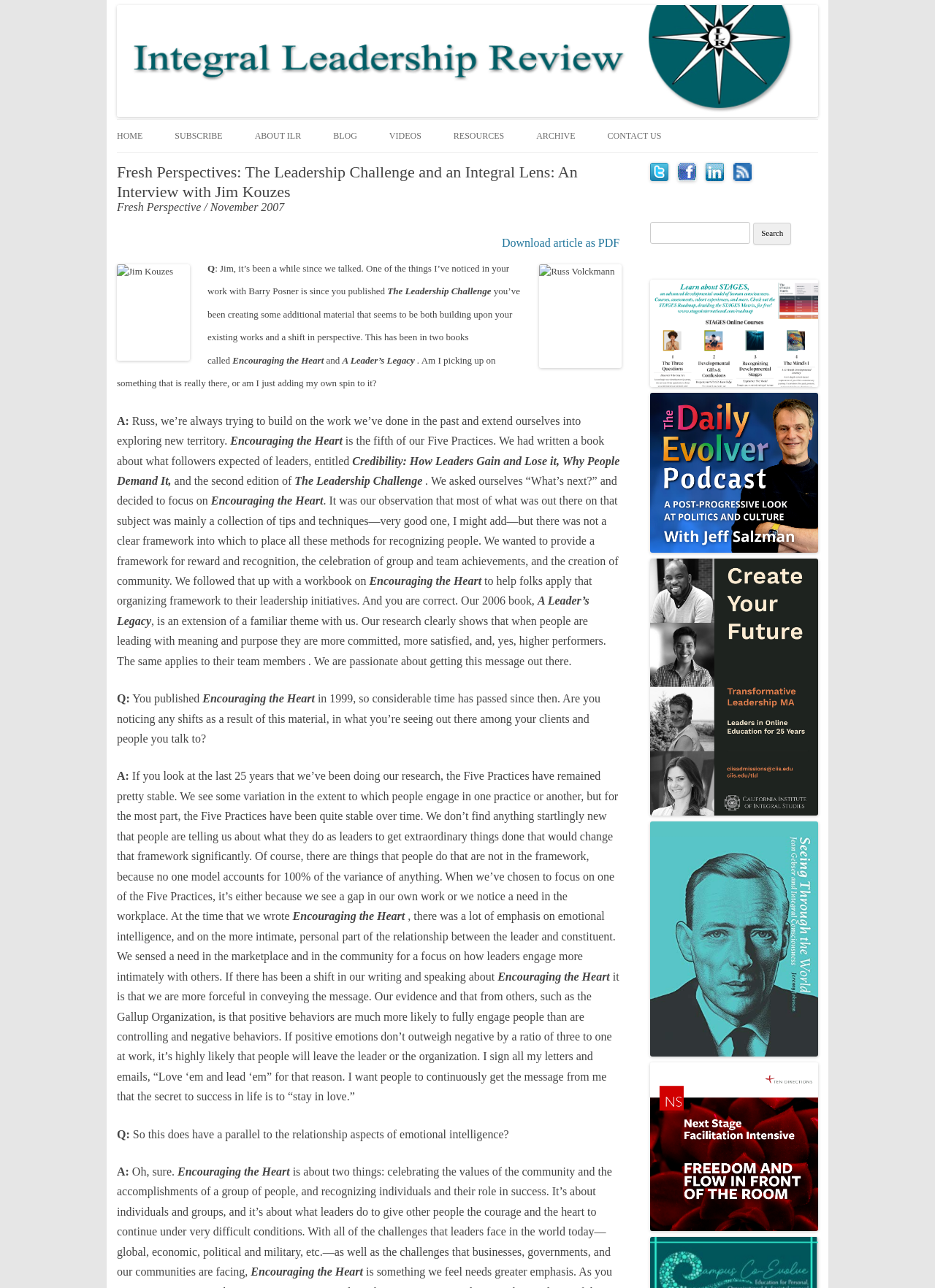Identify the bounding box coordinates for the UI element that matches this description: "Home".

[0.125, 0.093, 0.153, 0.118]